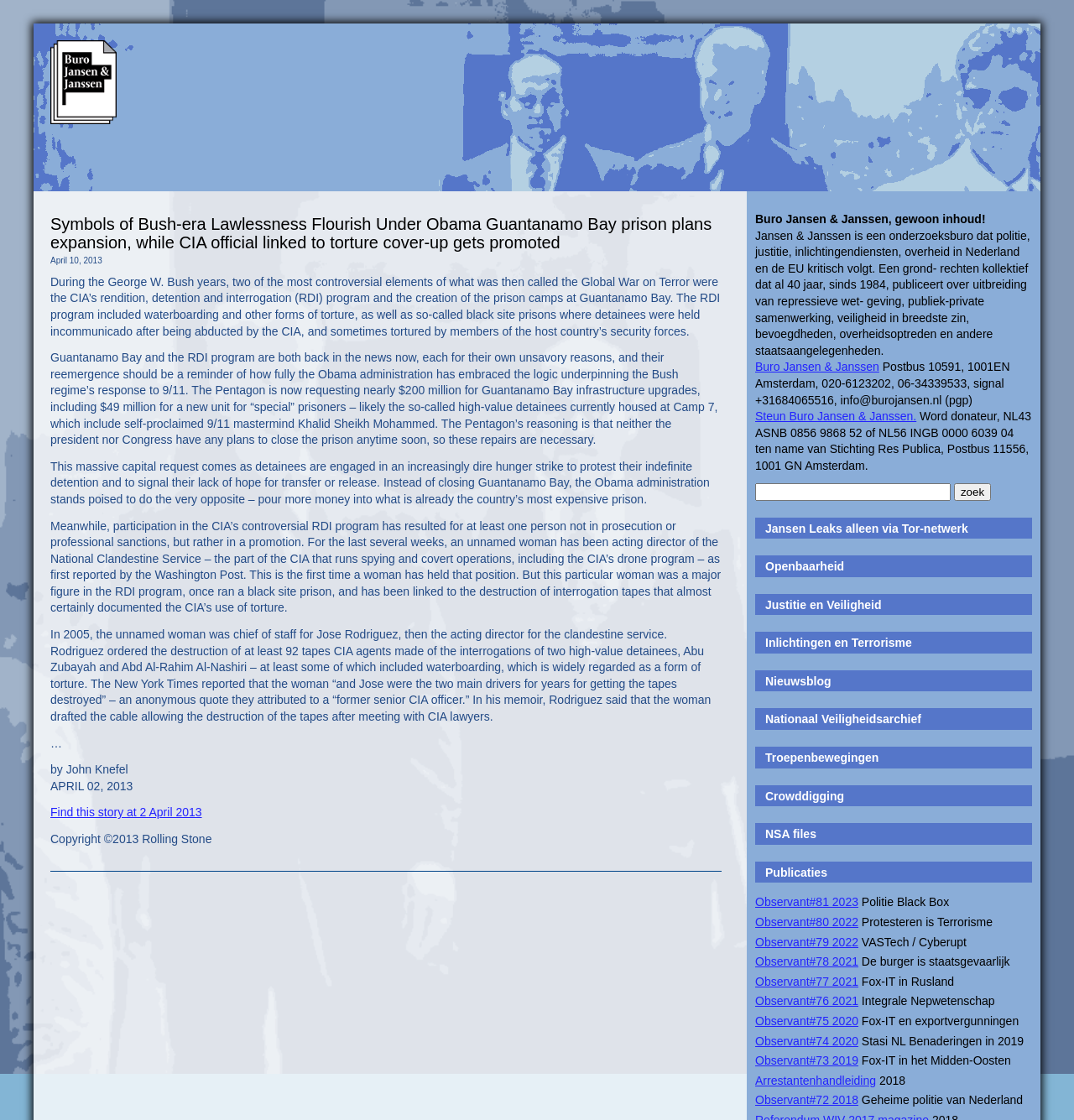What is the topic of the article?
Using the information presented in the image, please offer a detailed response to the question.

The article appears to be discussing Guantanamo Bay and the CIA's rendition, detention and interrogation program, as evidenced by the static text 'Symbols of Bush-era Lawlessness Flourish Under Obama Guantanamo Bay prison plans expansion, while CIA official linked to torture cover-up gets promoted'.